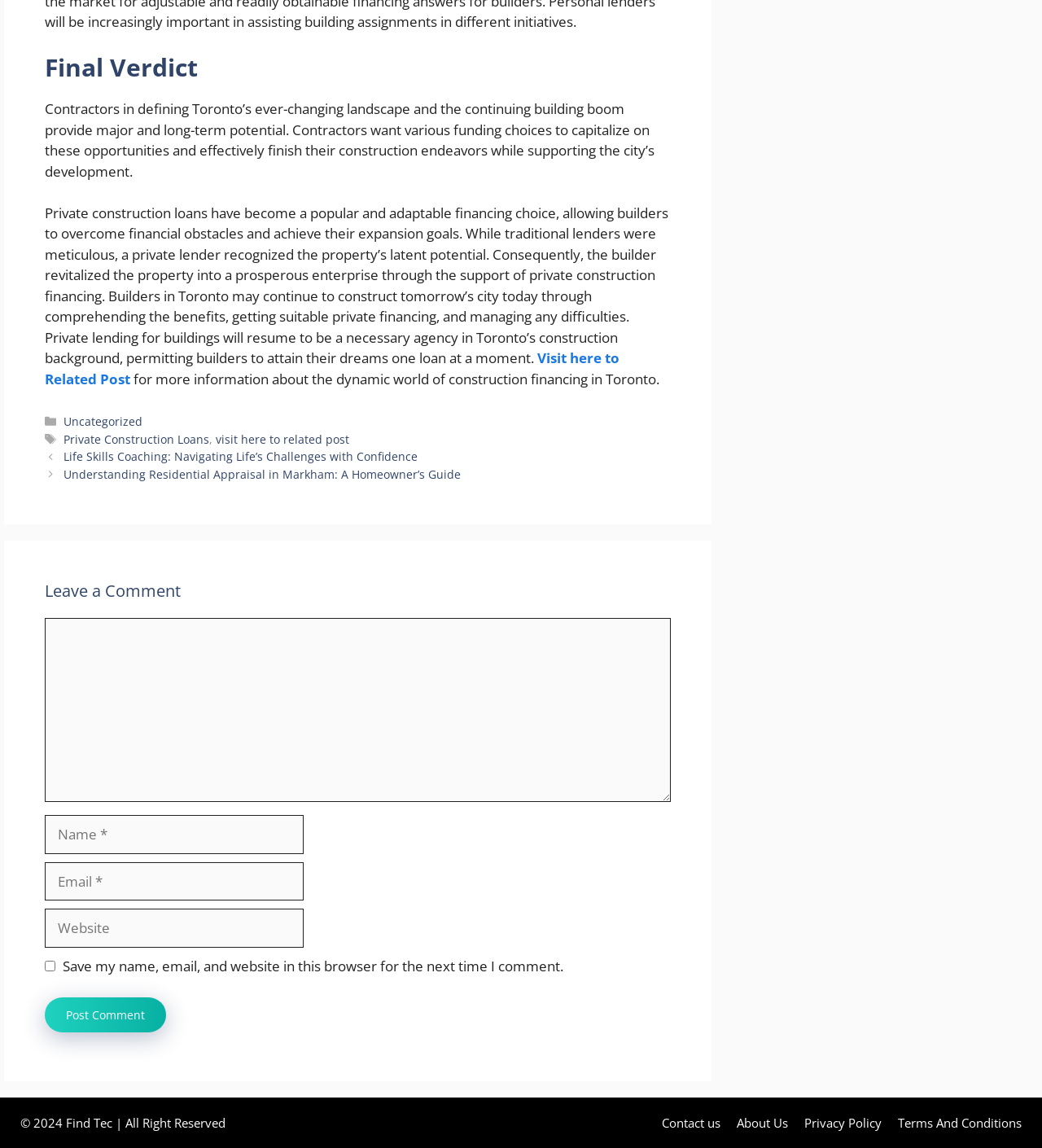What is the purpose of the 'Save my name, email, and website in this browser for the next time I comment' checkbox?
Please answer the question with a detailed and comprehensive explanation.

The checkbox is located near the comment input fields and is labeled 'Save my name, email, and website in this browser for the next time I comment'. This suggests that checking the box will save the user's information for future comments, making it easier to comment on the website.